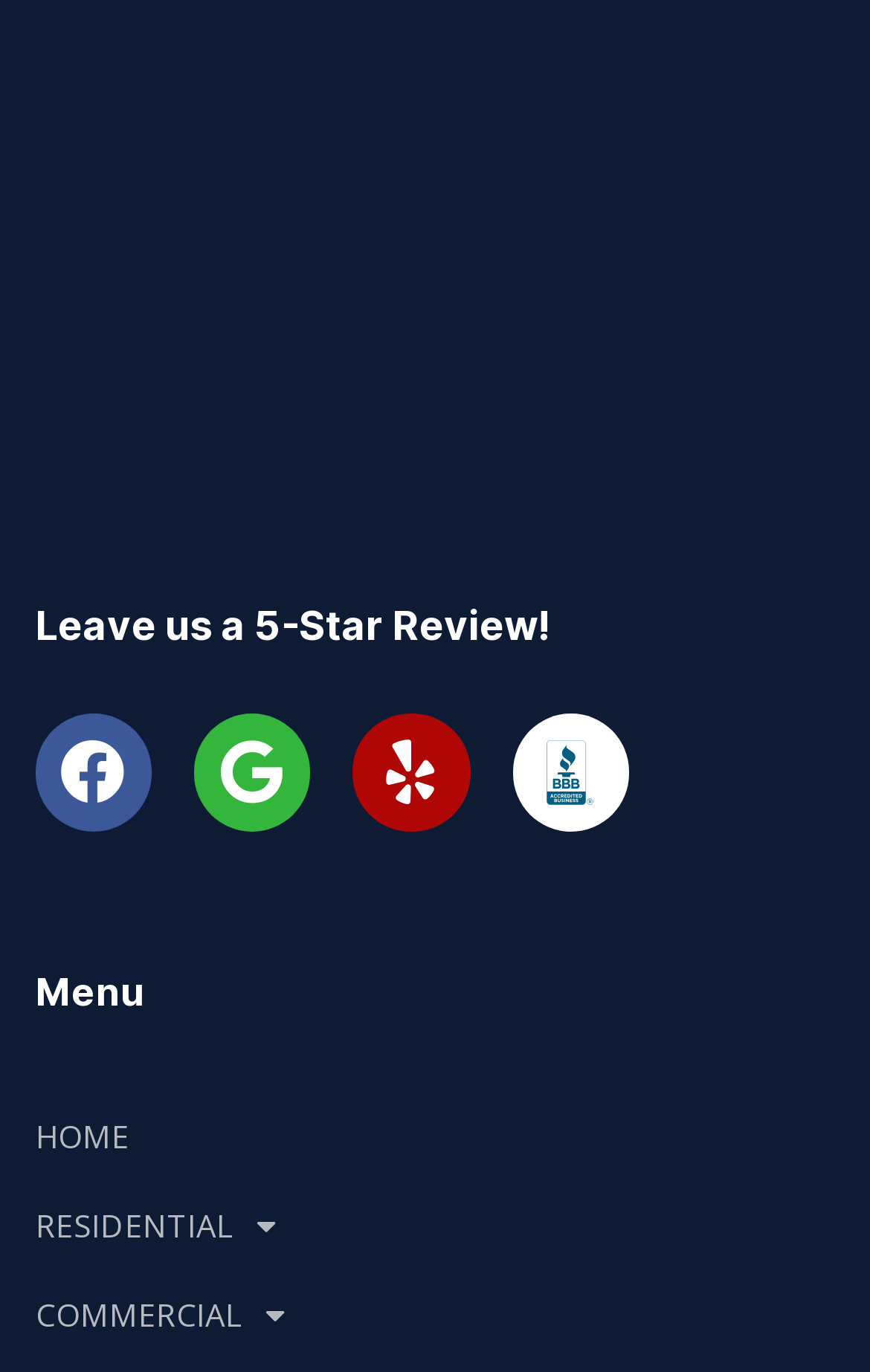Use a single word or phrase to answer this question: 
What is the purpose of the links at the top?

Leave a review